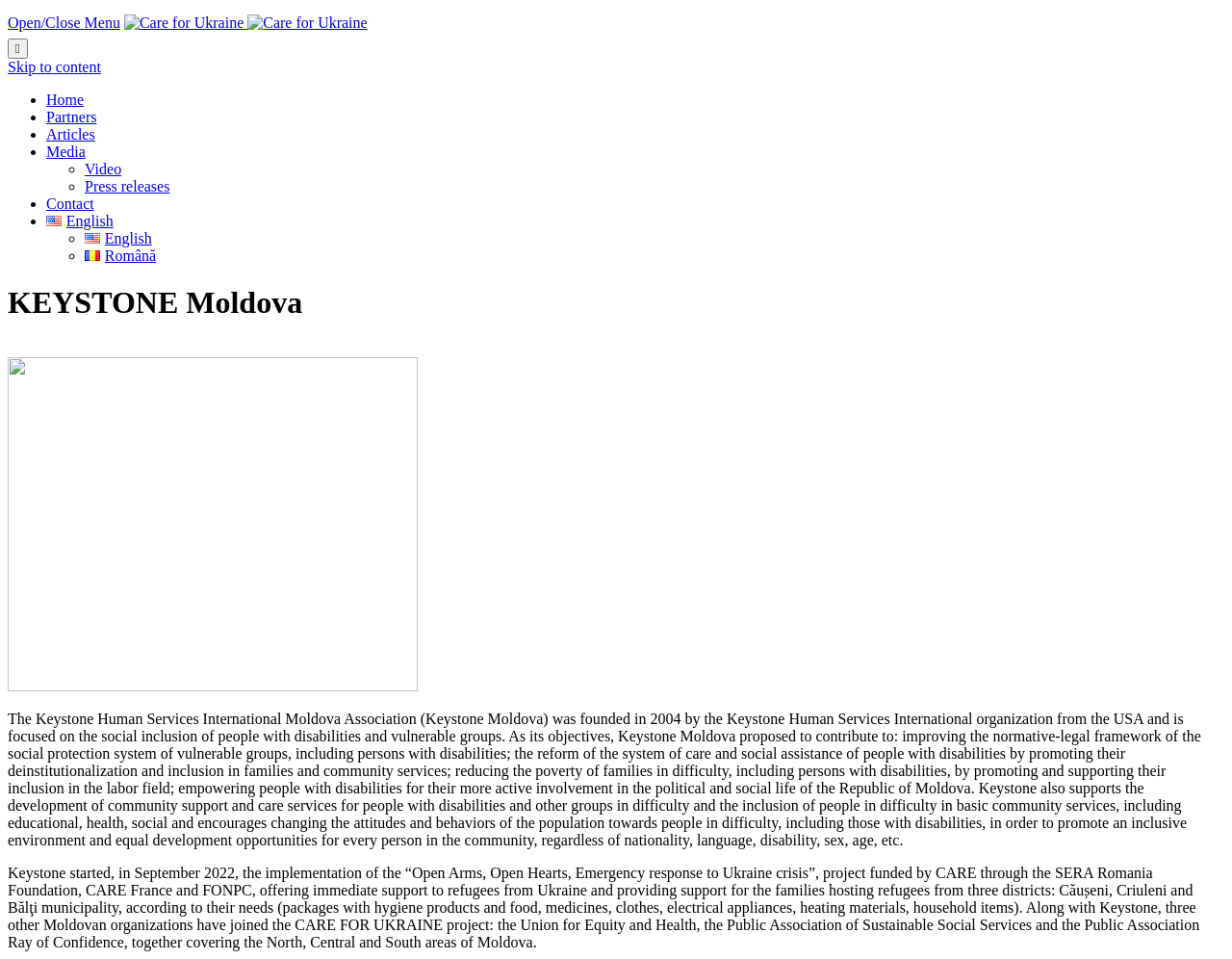Using the element description: "Skip to content", determine the bounding box coordinates. The coordinates should be in the format [left, top, right, bottom], with values between 0 and 1.

[0.006, 0.061, 0.082, 0.078]